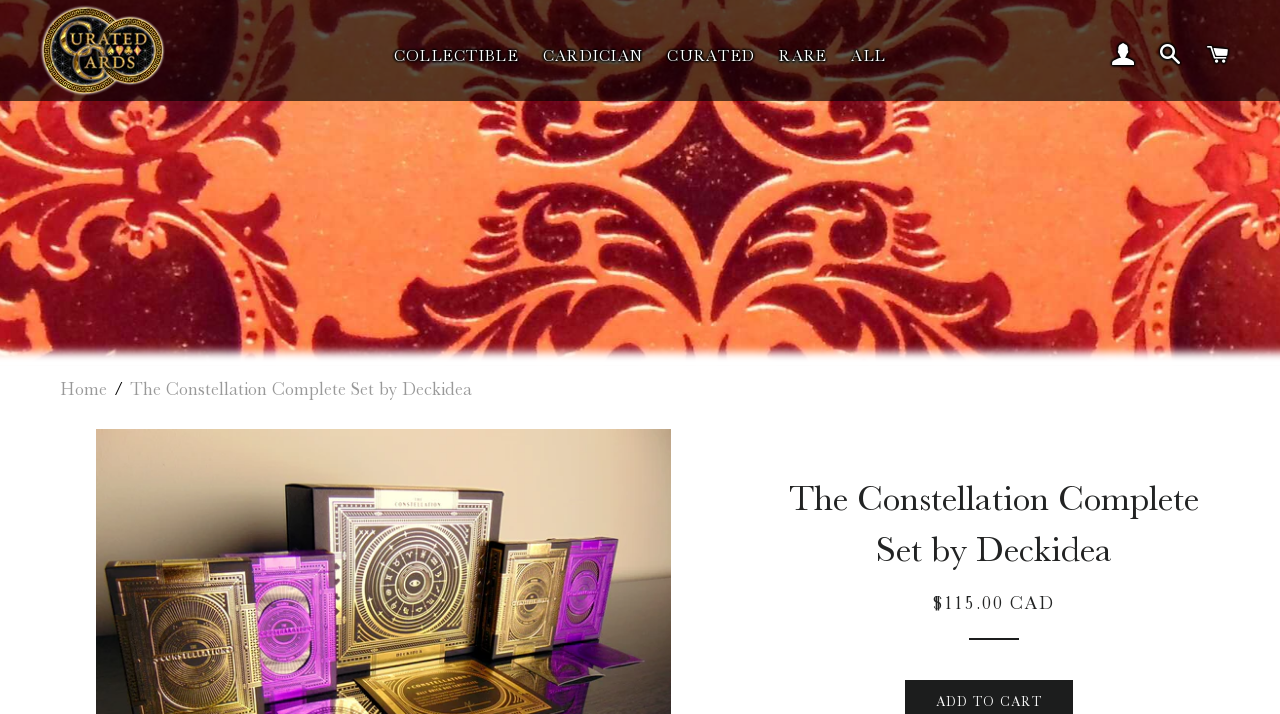Determine the bounding box coordinates for the clickable element to execute this instruction: "Learn about project 1". Provide the coordinates as four float numbers between 0 and 1, i.e., [left, top, right, bottom].

None